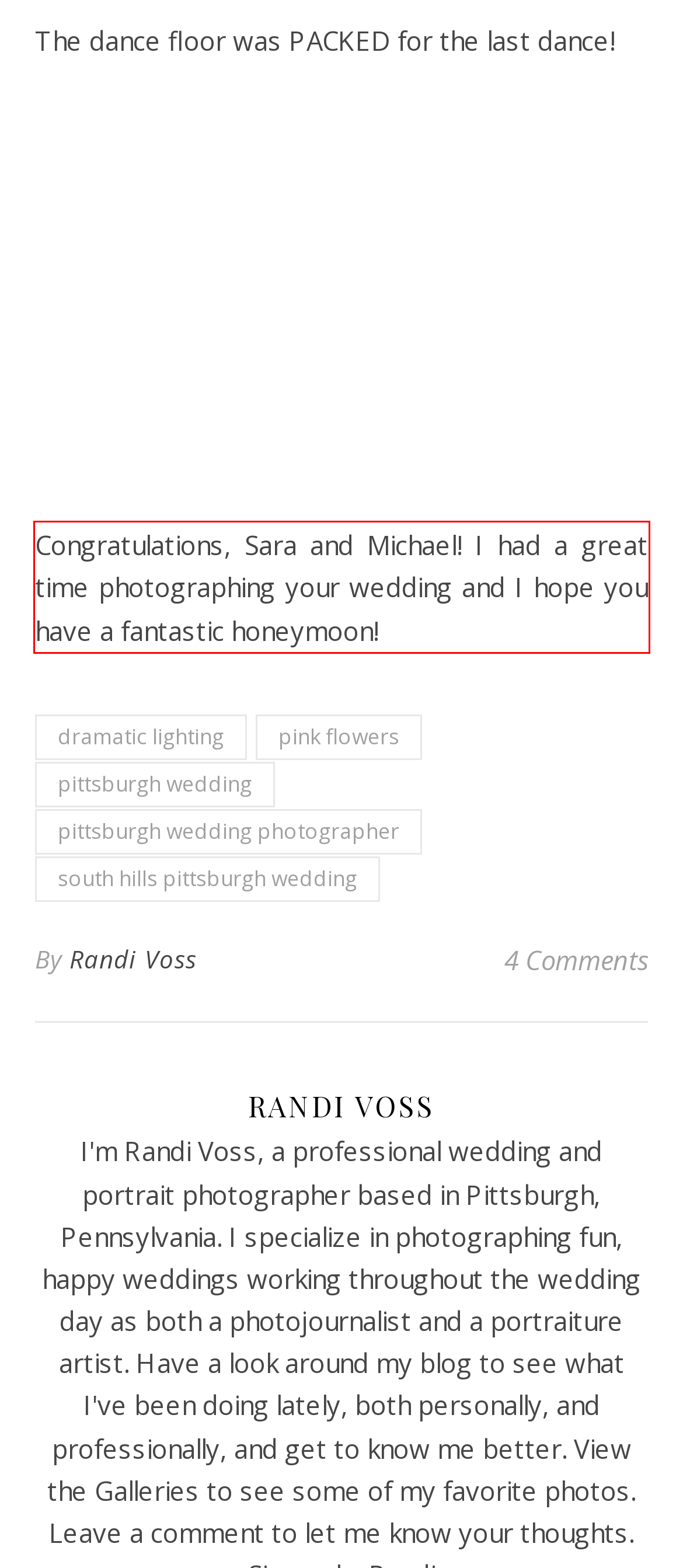You have a screenshot of a webpage, and there is a red bounding box around a UI element. Utilize OCR to extract the text within this red bounding box.

Congratulations, Sara and Michael! I had a great time photographing your wedding and I hope you have a fantastic honeymoon!